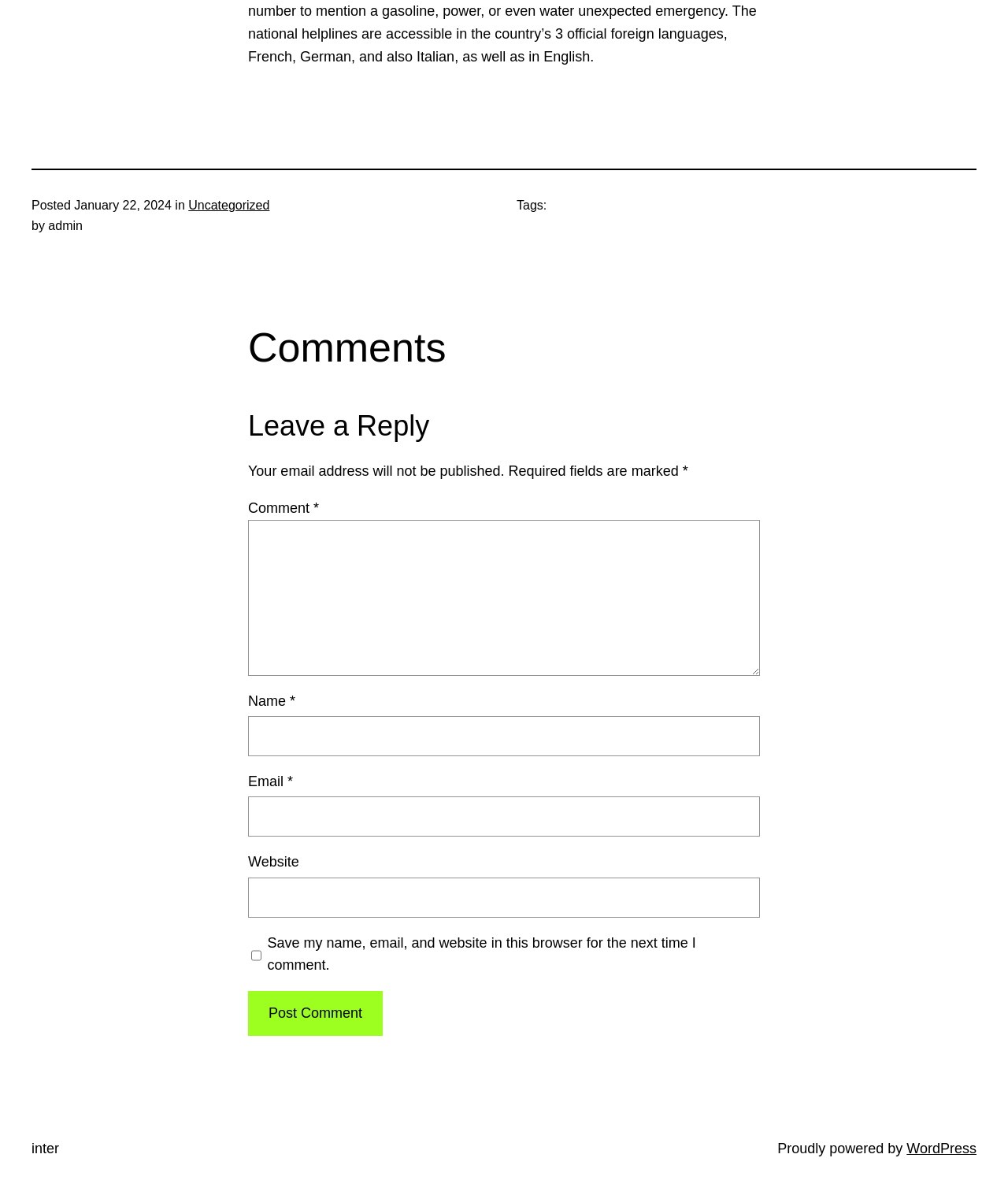What is the date of the post?
Answer the question with a detailed and thorough explanation.

The date of the post can be found in the top section of the webpage, where it says 'Posted January 22, 2024'.